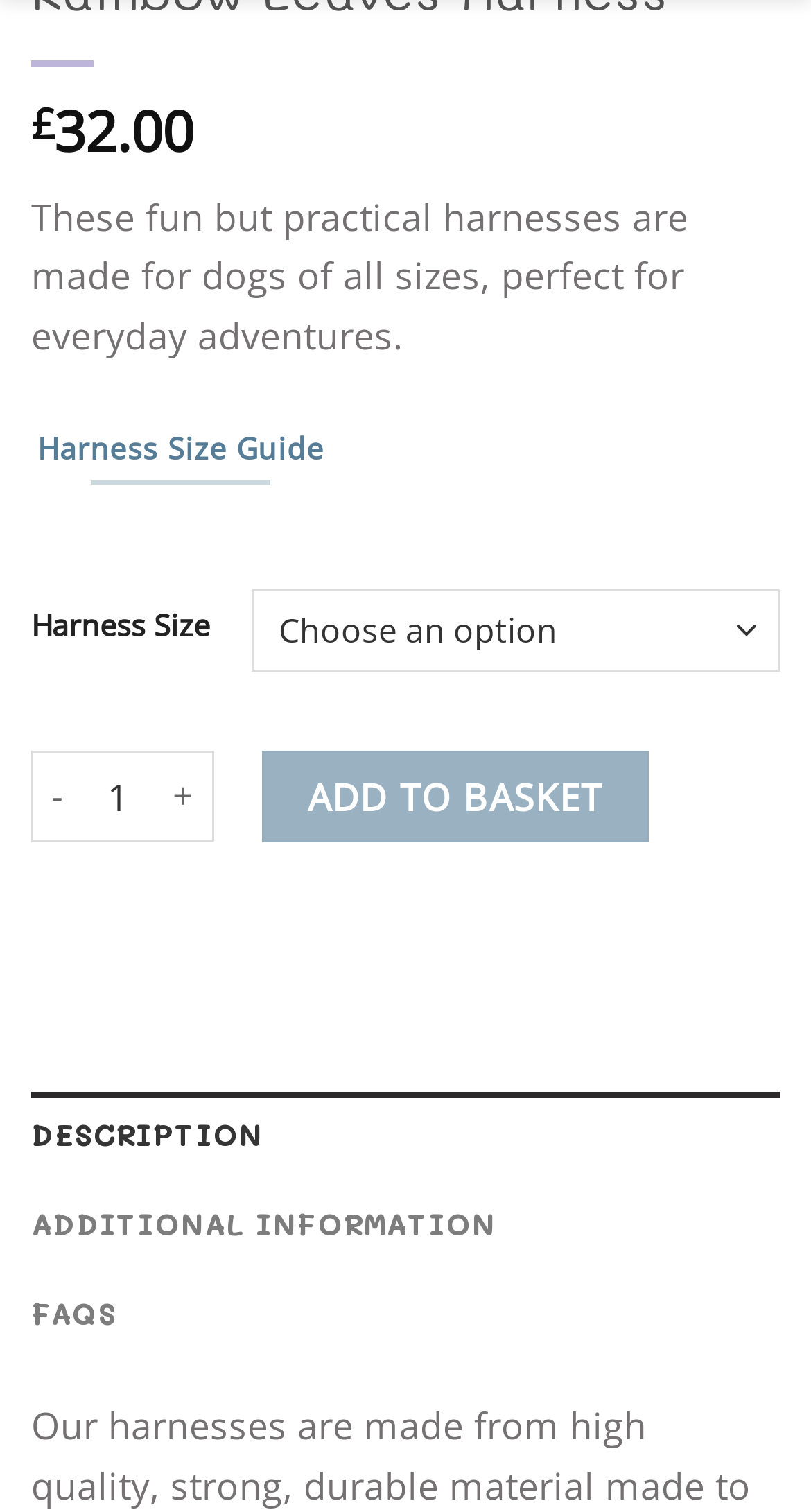Determine the bounding box coordinates for the clickable element required to fulfill the instruction: "Contact us". Provide the coordinates as four float numbers between 0 and 1, i.e., [left, top, right, bottom].

None